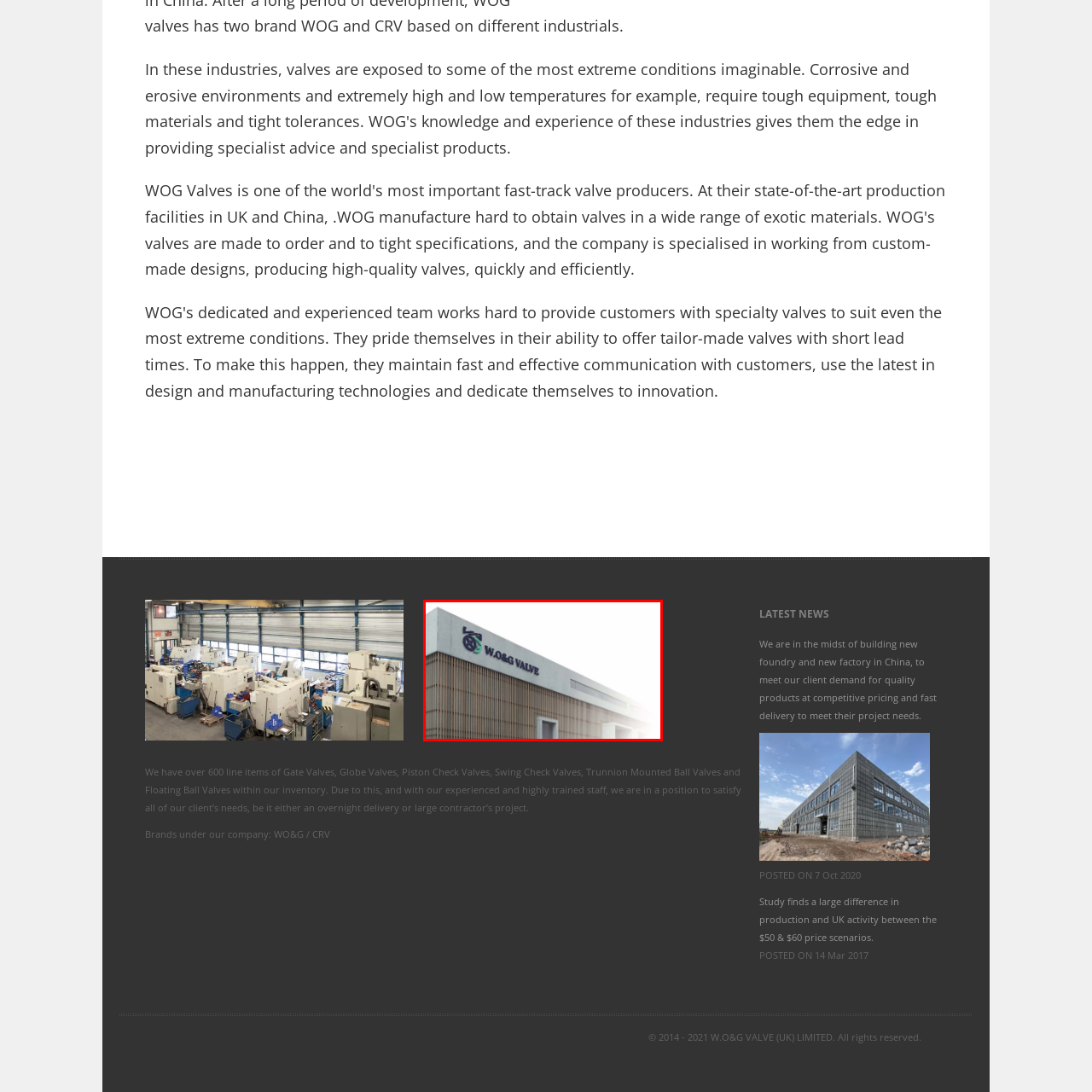Offer a detailed description of the content within the red-framed image.

The image features the exterior of a modern industrial building, prominently showcasing the logo and name "W.O&G VALVE." The logo appears at the top left of the building's facade, styled with a distinctive graphic that suggests innovative engineering. The structure itself has a contemporary design, characterized by sleek lines and a combination of materials, such as concrete and wood, creating a professional and inviting atmosphere. This image represents the forefront of W.O&G VALVE's operations, reflecting their commitment to quality and innovation in producing a diverse range of valves. The building symbolizes their capability to meet client demands with efficiency and expertise, highlighting their status within the valve manufacturing industry.